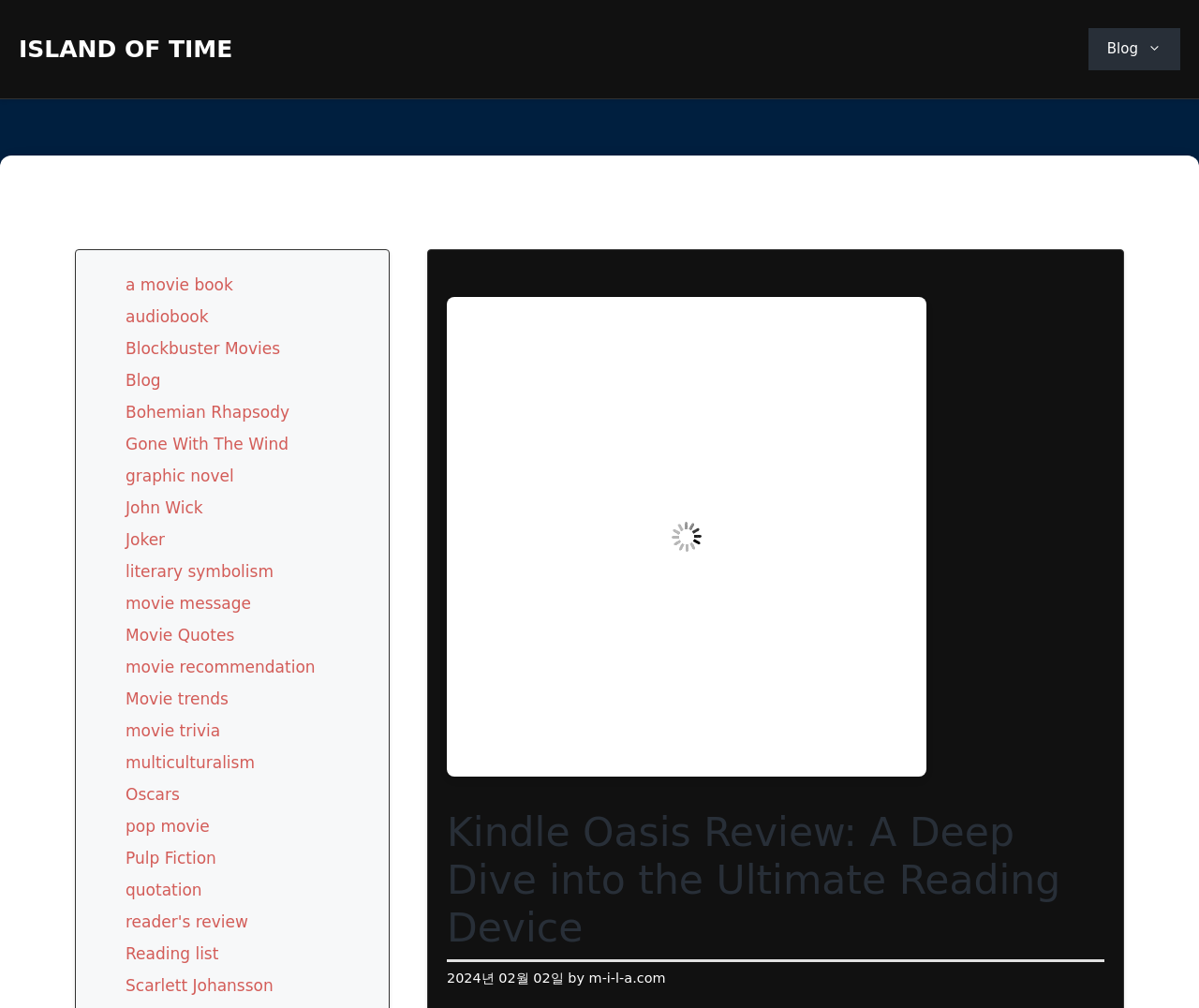What is the name of the device being reviewed?
Carefully examine the image and provide a detailed answer to the question.

The question can be answered by looking at the main heading of the webpage, which is 'Kindle Oasis Review: A Deep Dive into the Ultimate Reading Device'. This heading clearly indicates that the device being reviewed is the Kindle Oasis.